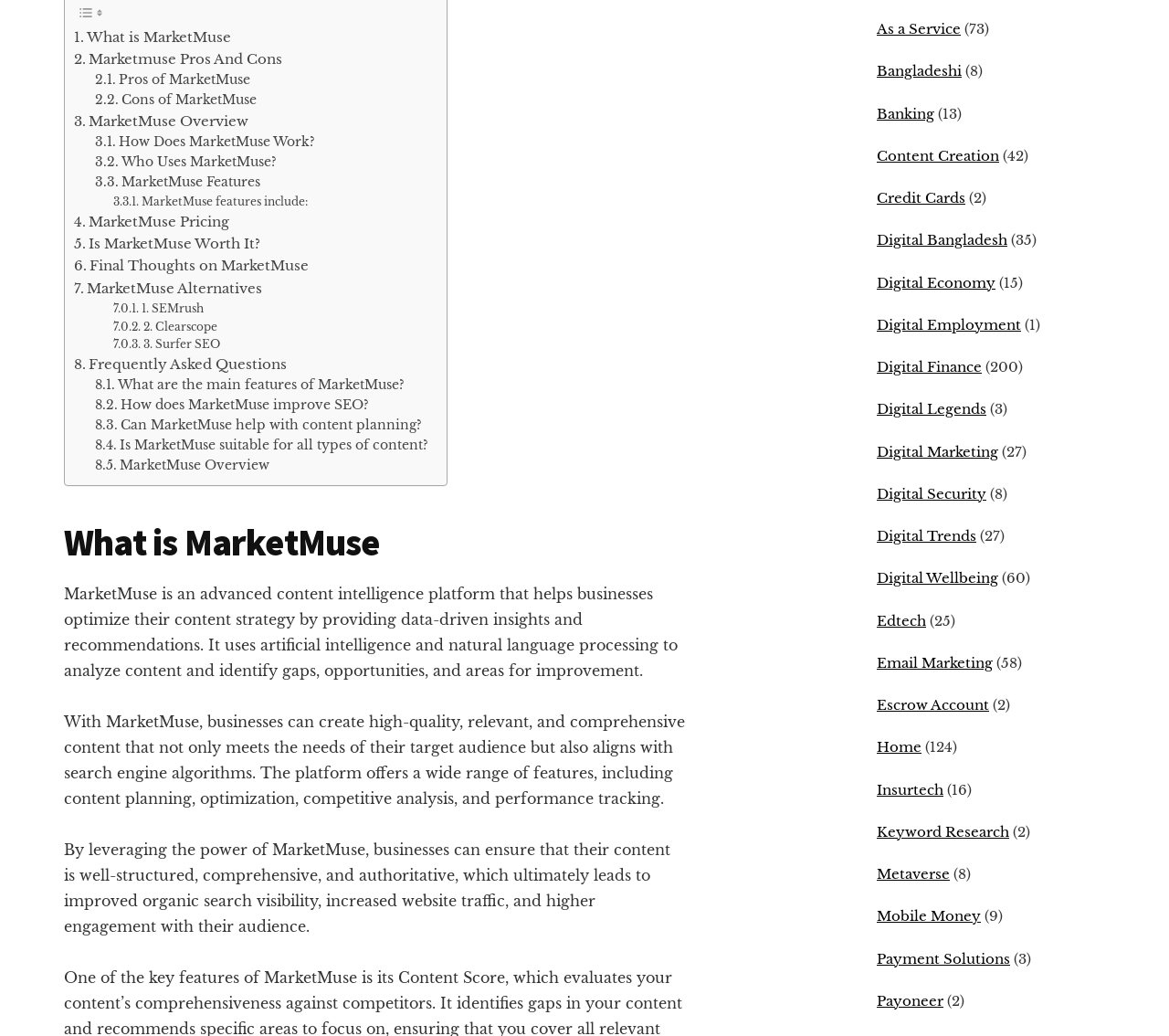Determine the bounding box of the UI component based on this description: "Banking". The bounding box coordinates should be four float values between 0 and 1, i.e., [left, top, right, bottom].

[0.75, 0.101, 0.799, 0.118]